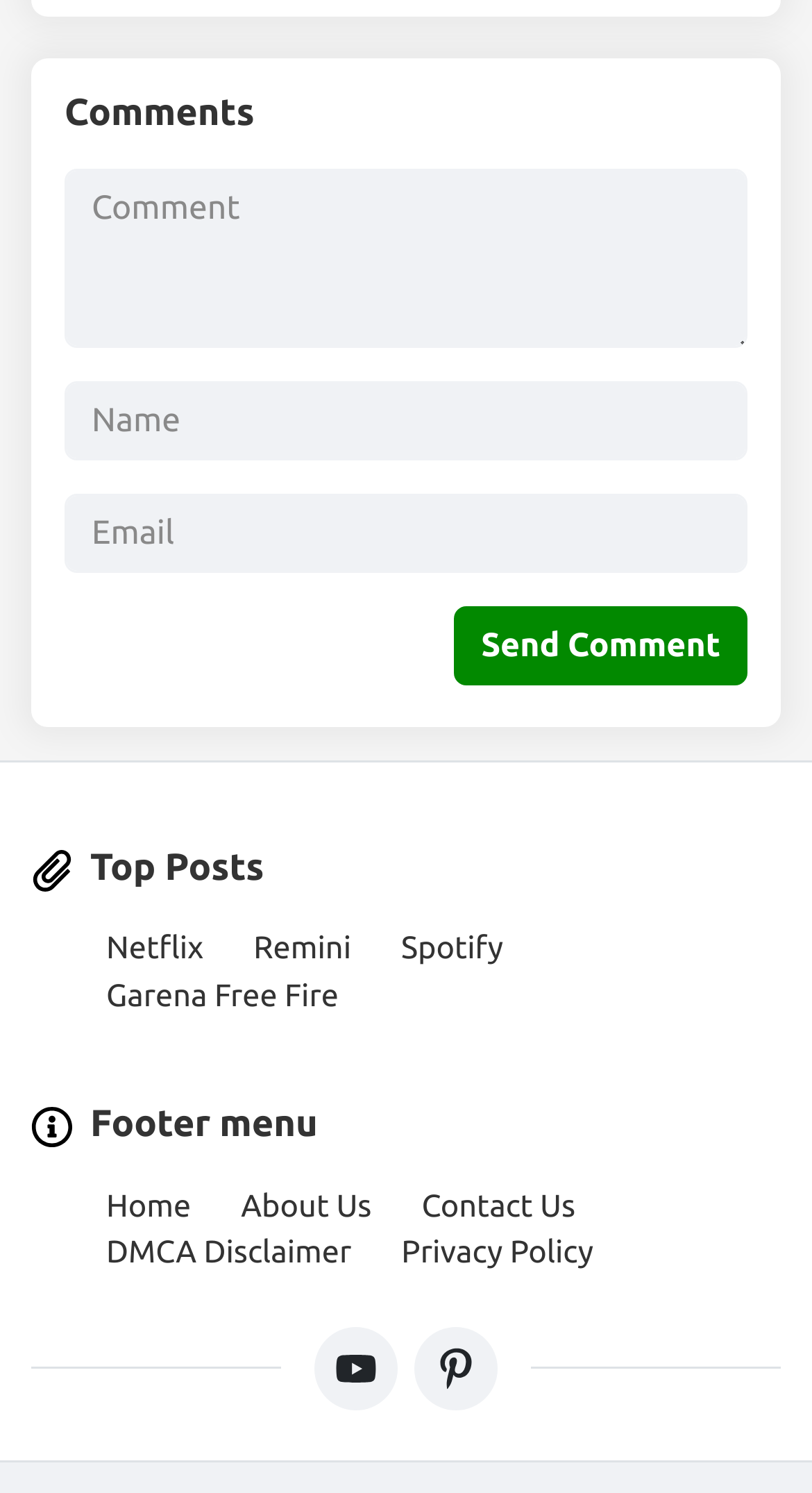Given the webpage screenshot, identify the bounding box of the UI element that matches this description: "Follow".

None